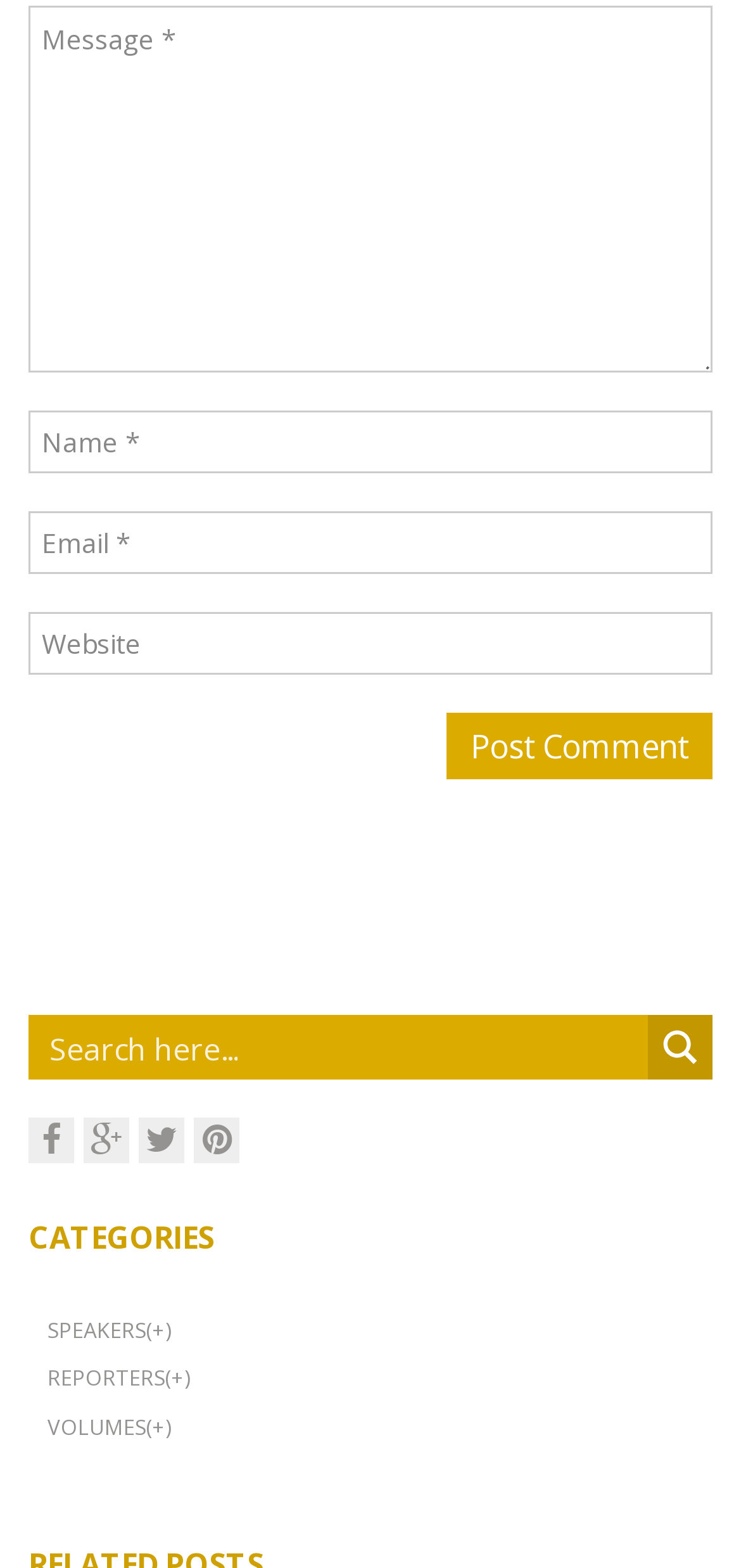Can you pinpoint the bounding box coordinates for the clickable element required for this instruction: "Enter a message"? The coordinates should be four float numbers between 0 and 1, i.e., [left, top, right, bottom].

[0.038, 0.003, 0.962, 0.237]